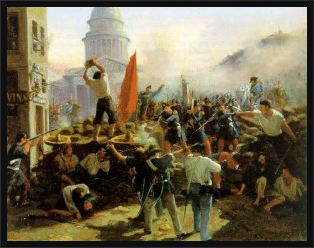Describe every aspect of the image in depth.

The image depicts a tumultuous scene from the Revolutions of 1848, often referred to as the Springtime of Nations. Set against a backdrop of crumbling buildings and billowing smoke, the artwork captures the fervor and chaos of a revolutionary uprising. Central figures, including armed soldiers and civilians, are seen engaged in fierce combat, symbolizing the struggle for freedom and political change. Prominent in the forefront, a revolutionary stands atop a barricade, brandishing a red flag—a powerful emblem of the fight for liberty and democracy. The setting suggests a crowded street in a city, where a diverse group of revolutionaries, including men and women, are united in their defiance against oppression. This vivid portrayal encapsulates the spirit of collective resistance and the societal upheaval of the era, connecting the historical significance of the 1848 revolutions to the contemporary quest for justice and freedom.